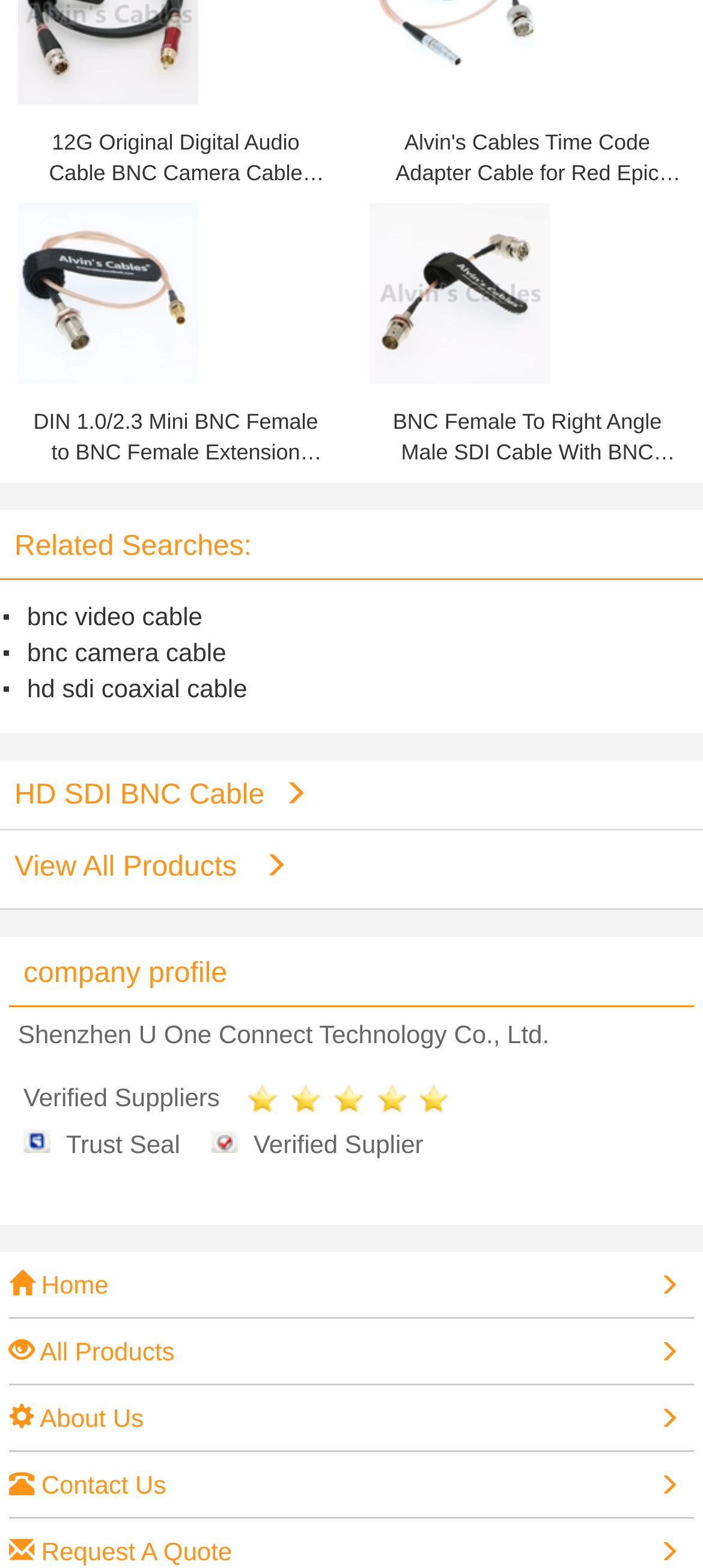How many images are on this page?
Based on the image, answer the question with as much detail as possible.

I counted the number of image elements on the page, which are [376], [378], [227], [229], [231], [233], [235]. There are 7 image elements in total.